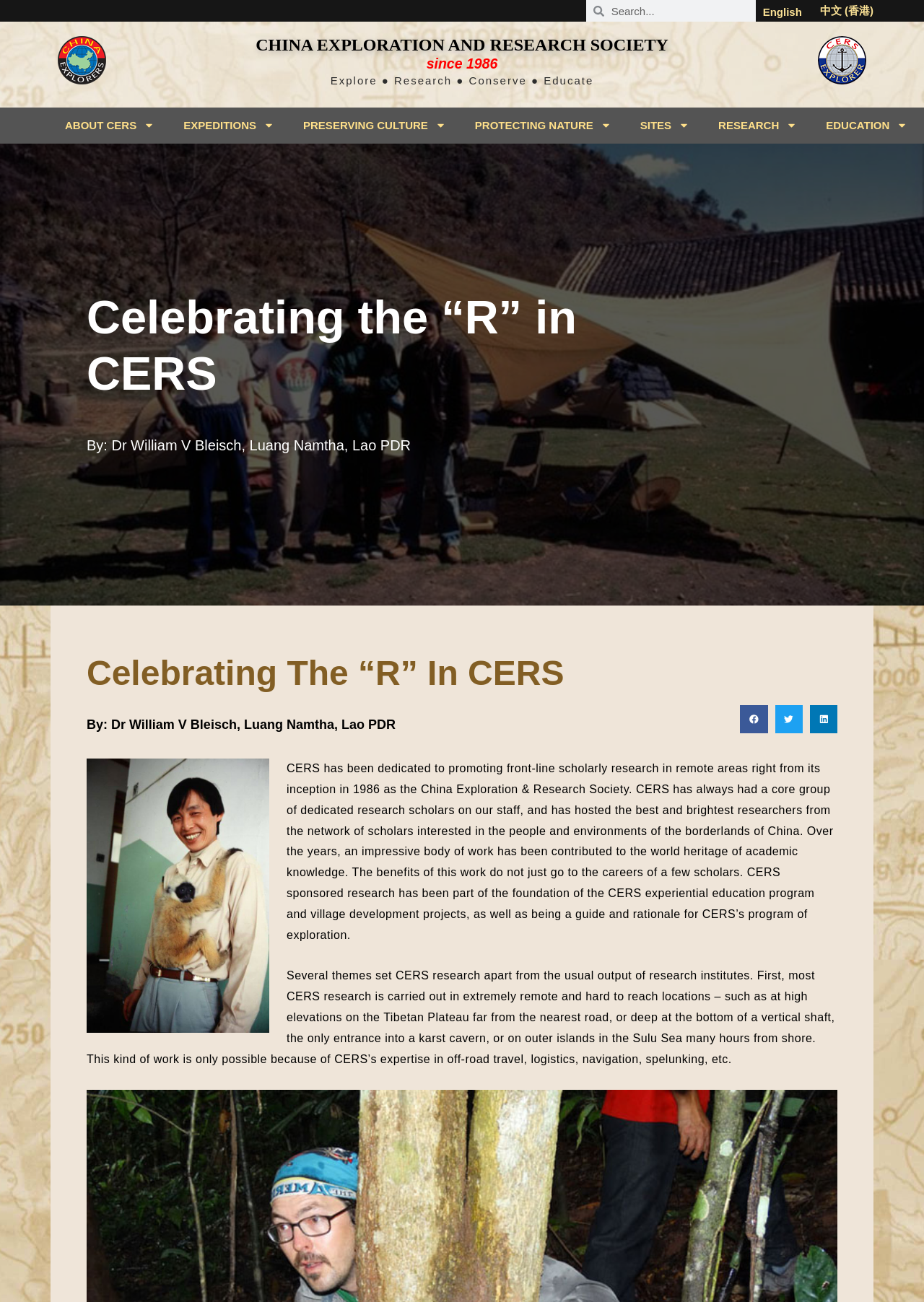Extract the bounding box coordinates for the HTML element that matches this description: "parent_node: Search name="s" placeholder="Search..."". The coordinates should be four float numbers between 0 and 1, i.e., [left, top, right, bottom].

[0.654, 0.0, 0.818, 0.017]